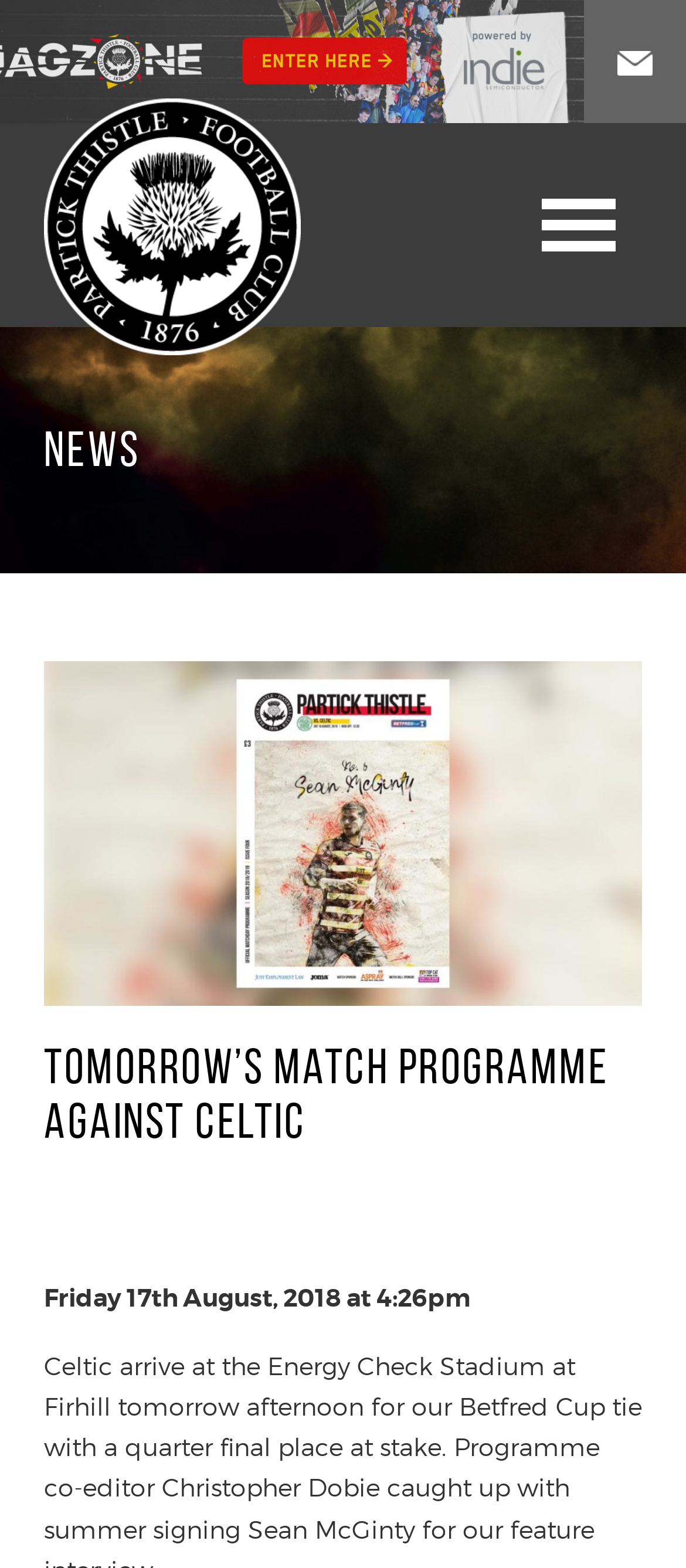Answer the following query with a single word or phrase:
What is the category of the article?

NEWS